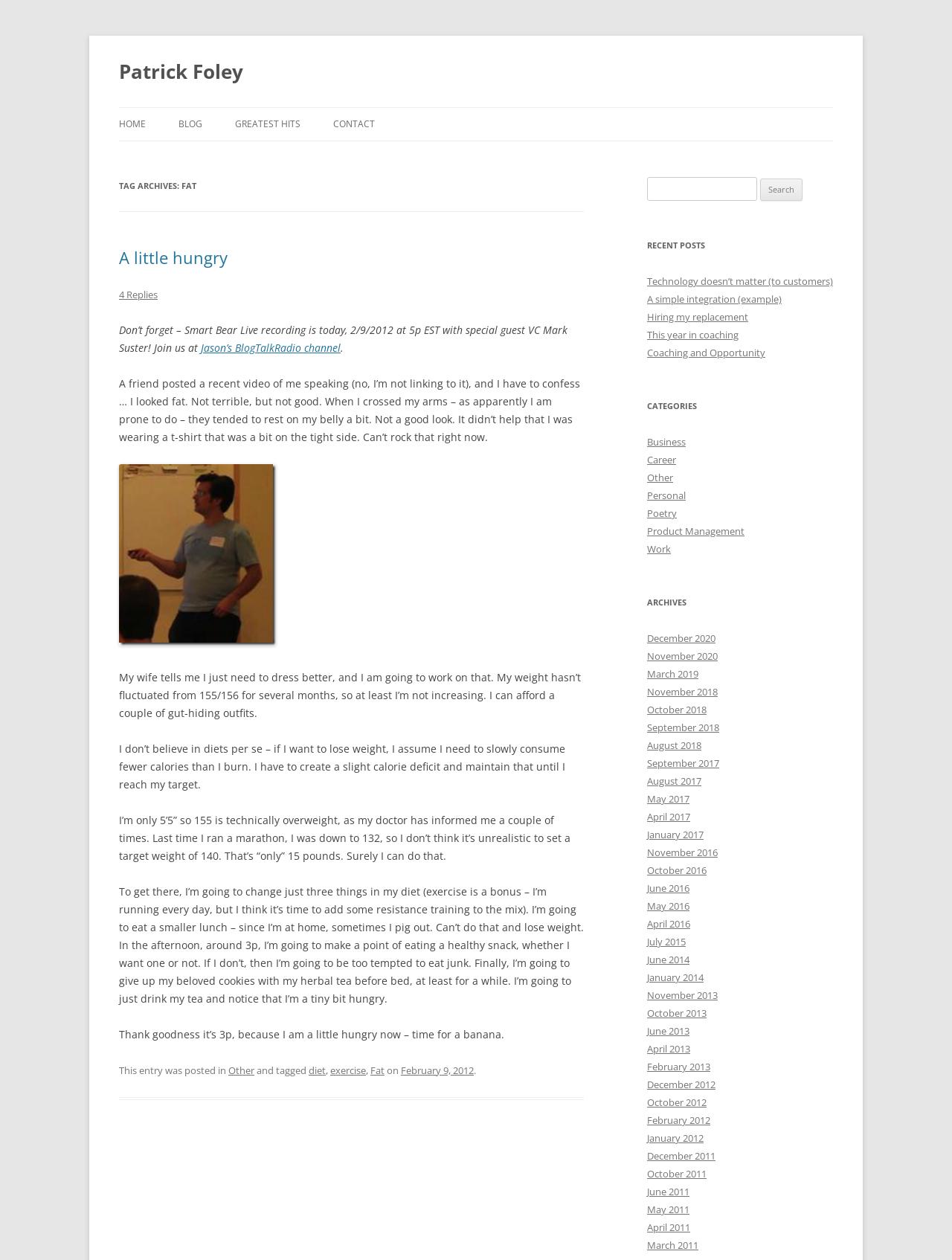What is the author's name? Observe the screenshot and provide a one-word or short phrase answer.

Patrick Foley